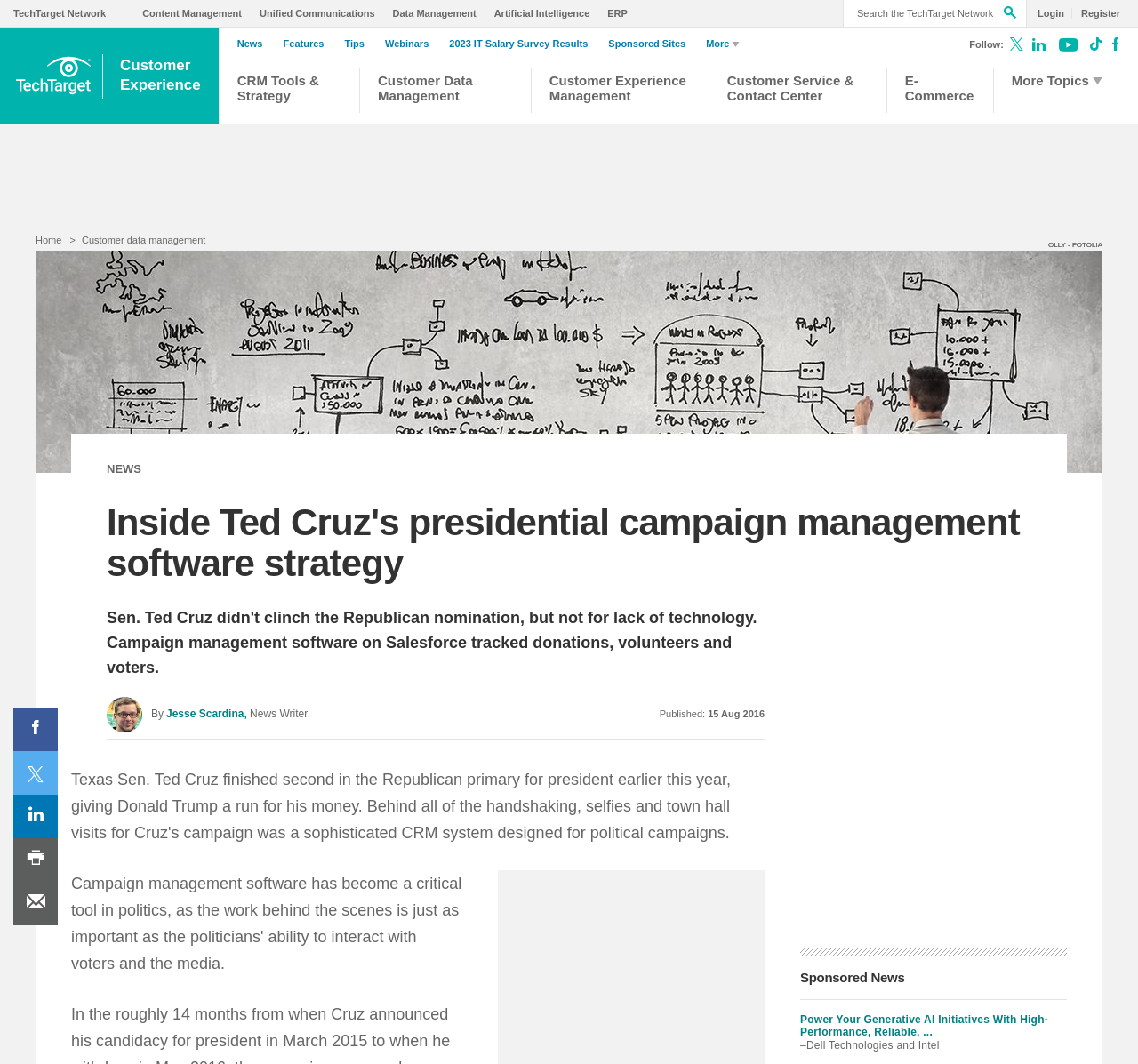Given the element description Customer Experience, predict the bounding box coordinates for the UI element in the webpage screenshot. The format should be (top-left x, top-left y, bottom-right x, bottom-right y), and the values should be between 0 and 1.

[0.094, 0.026, 0.192, 0.116]